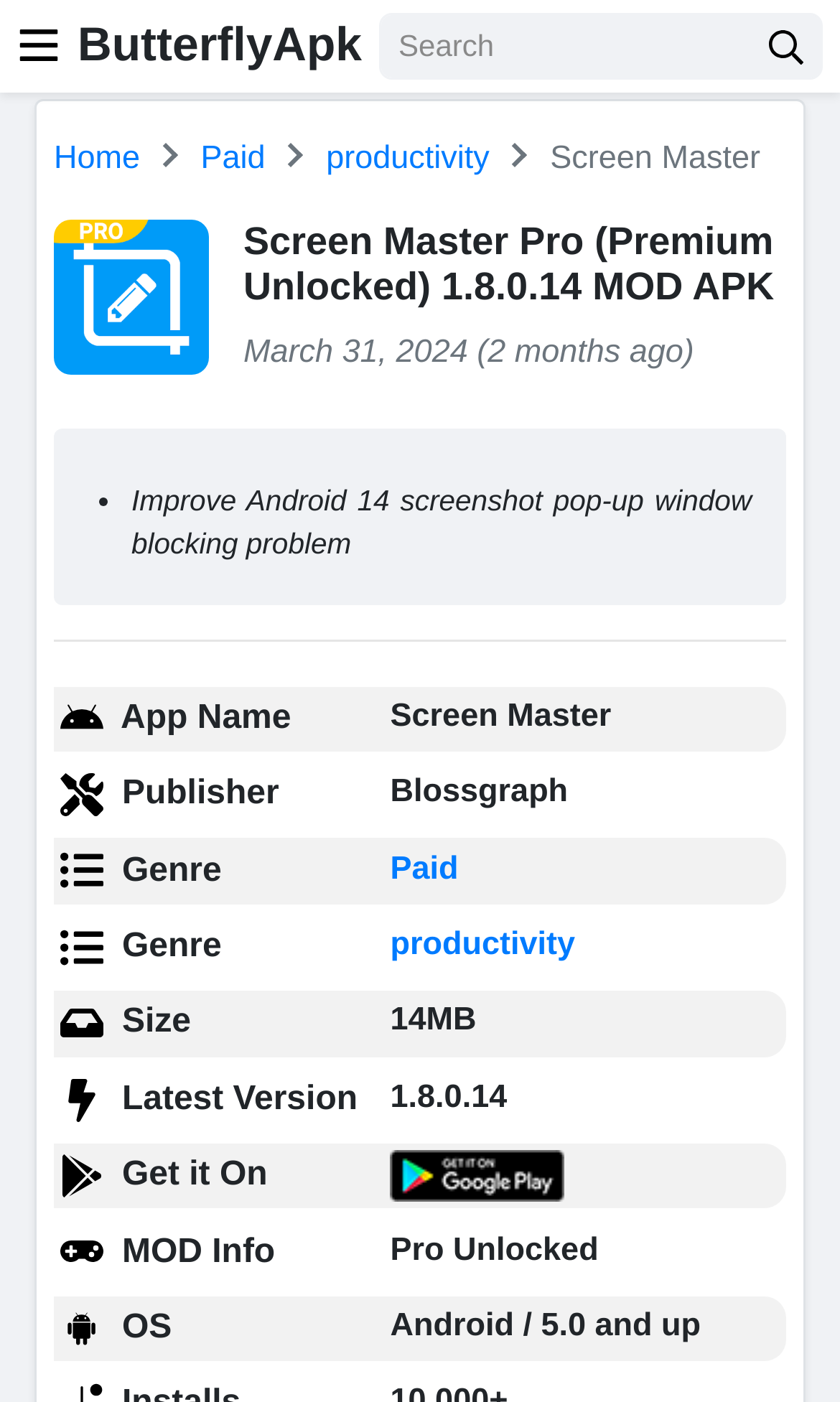Identify the main heading of the webpage and provide its text content.

Screen Master Pro (Premium Unlocked) 1.8.0.14 MOD APK